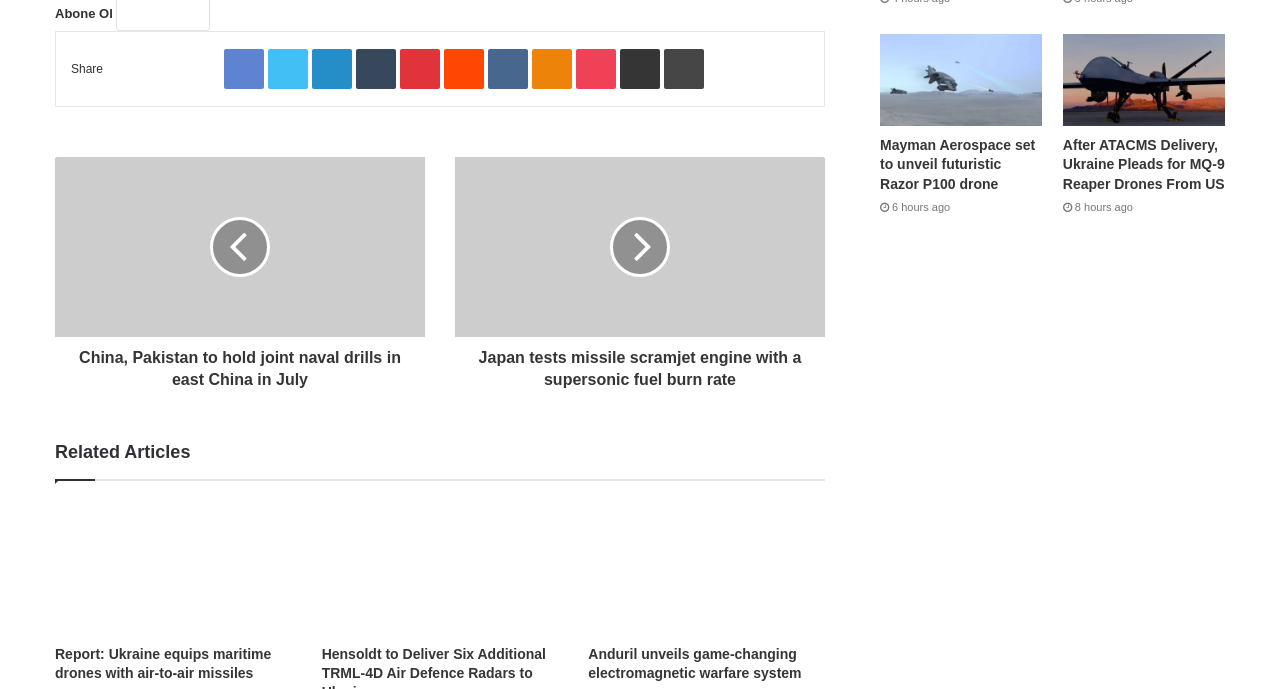Pinpoint the bounding box coordinates of the element that must be clicked to accomplish the following instruction: "Read China, Pakistan to hold joint naval drills in east China in July". The coordinates should be in the format of four float numbers between 0 and 1, i.e., [left, top, right, bottom].

[0.043, 0.489, 0.332, 0.567]